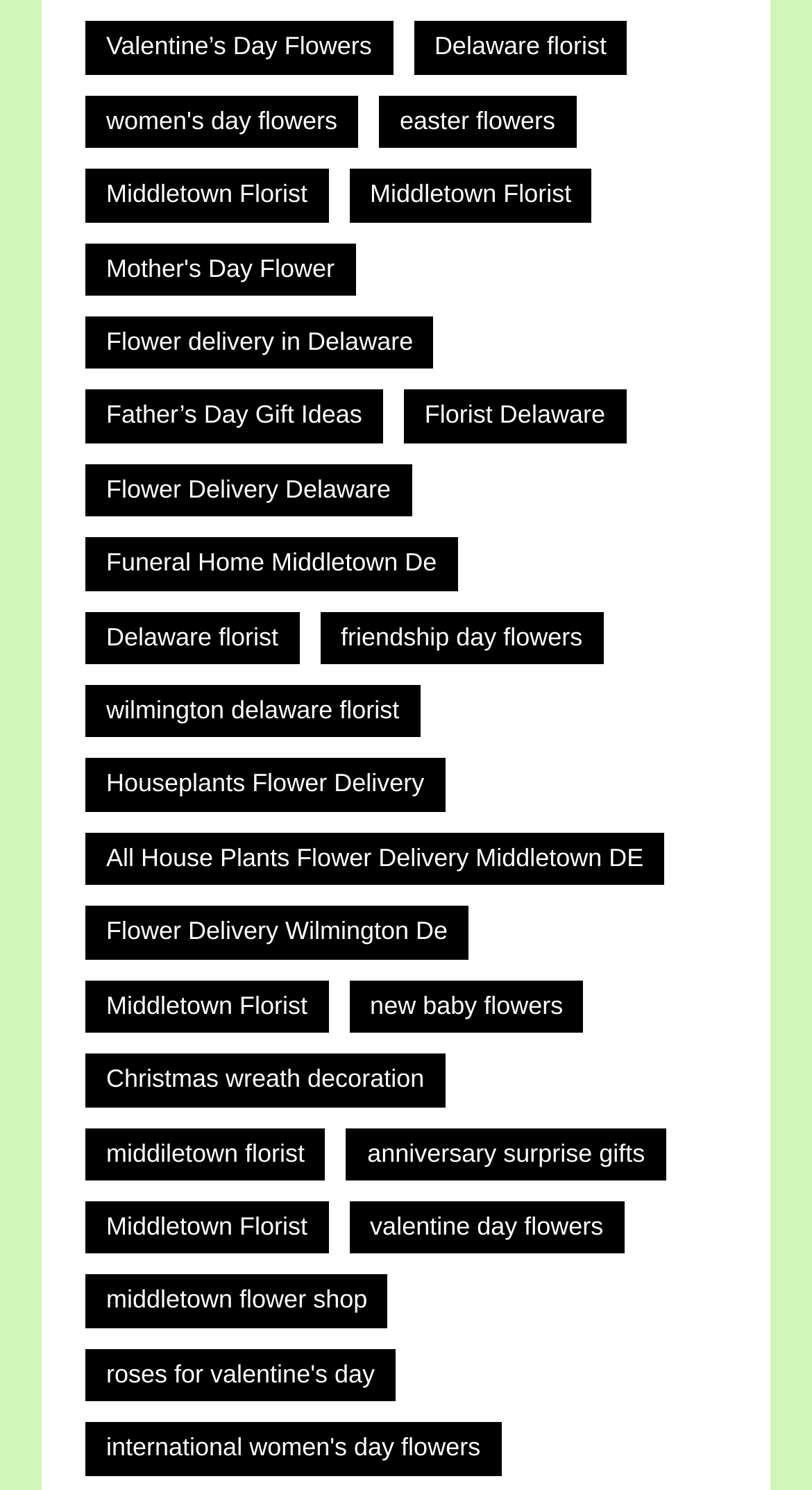Please locate the clickable area by providing the bounding box coordinates to follow this instruction: "View Mother's Day Flower".

[0.105, 0.163, 0.438, 0.198]